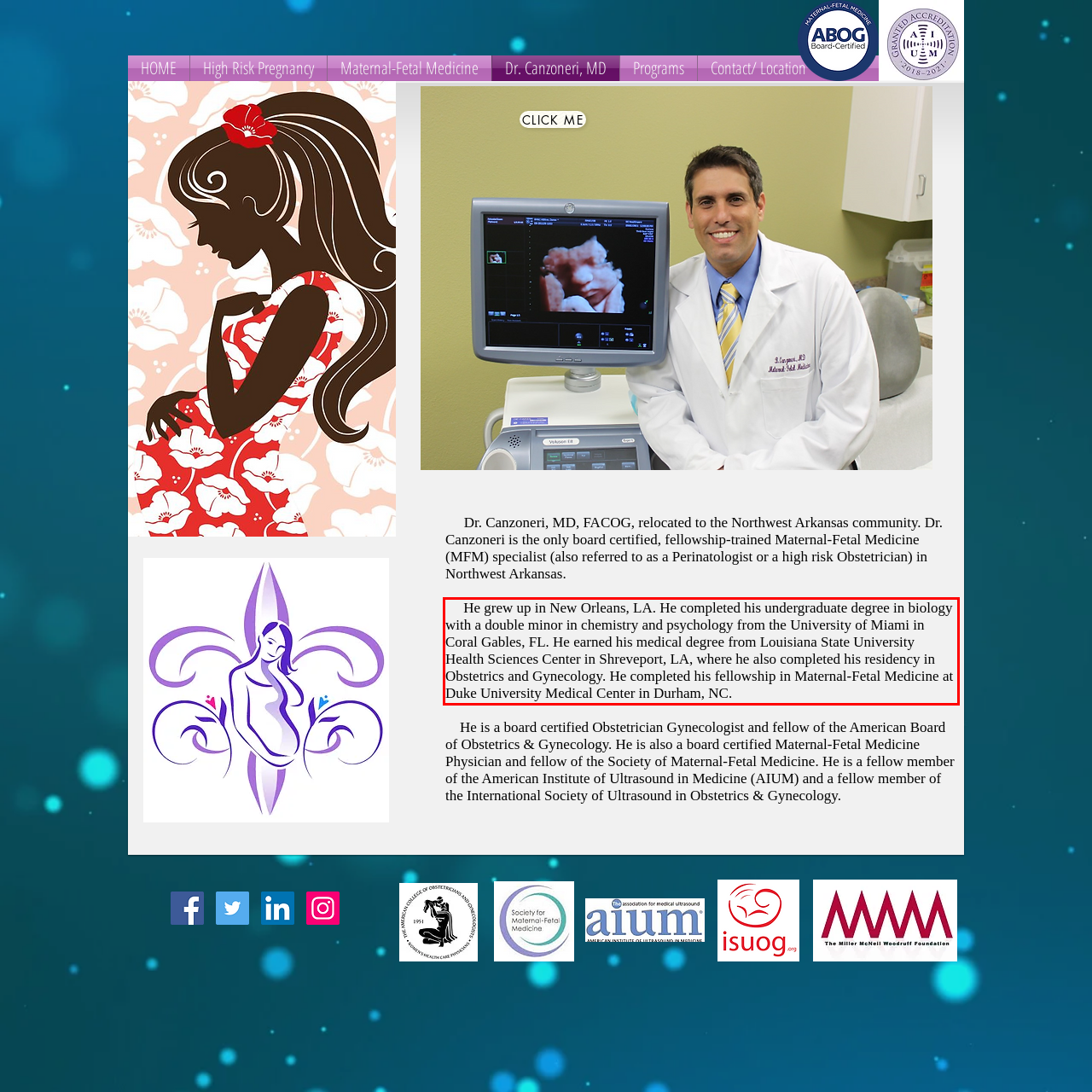Using the provided webpage screenshot, recognize the text content in the area marked by the red bounding box.

He grew up in New Orleans, LA. He completed his undergraduate degree in biology with a double minor in chemistry and psychology from the University of Miami in Coral Gables, FL. He earned his medical degree from Louisiana State University Health Sciences Center in Shreveport, LA, where he also completed his residency in Obstetrics and Gynecology. He completed his fellowship in Maternal-Fetal Medicine at Duke University Medical Center in Durham, NC.